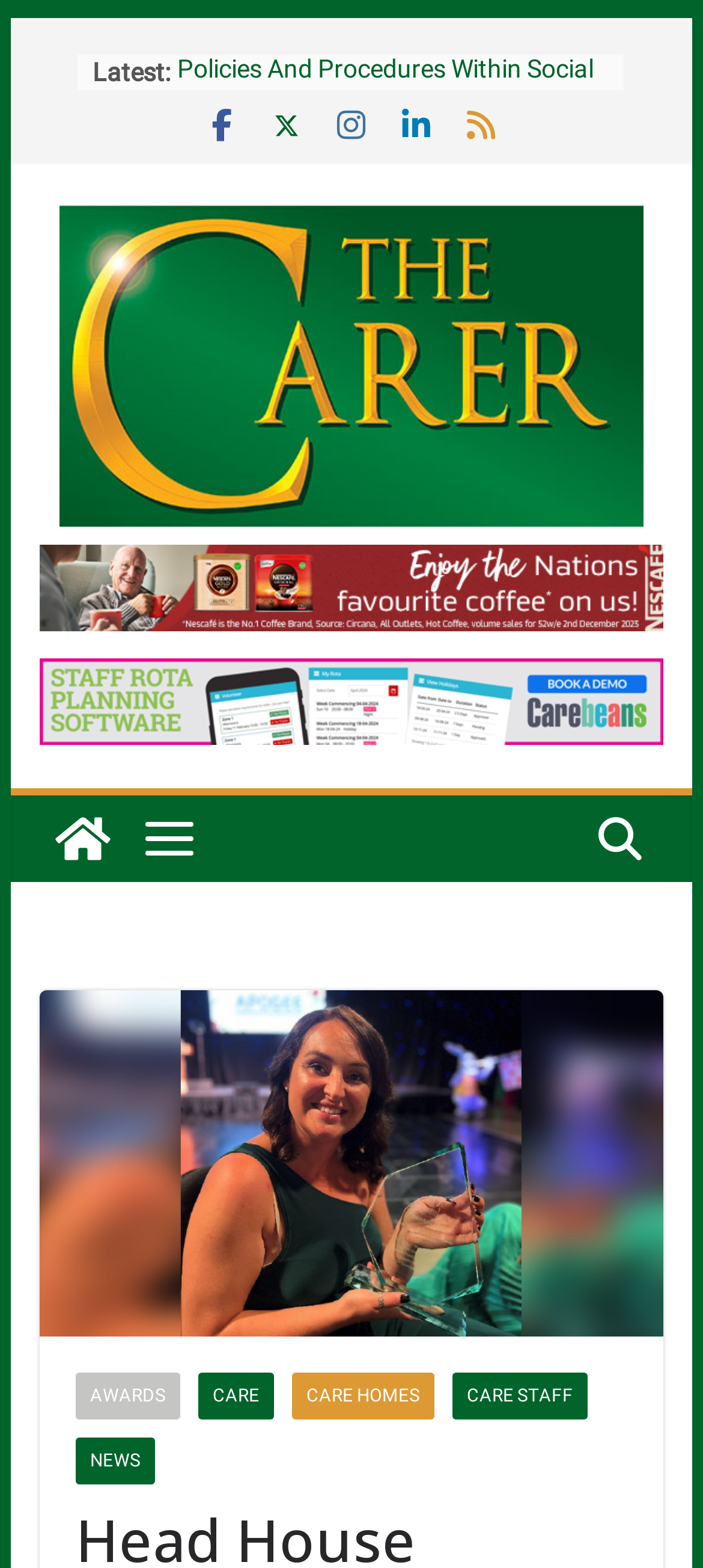Pinpoint the bounding box coordinates of the clickable area necessary to execute the following instruction: "Visit the 'Policies And Procedures Within Social Care' page". The coordinates should be given as four float numbers between 0 and 1, namely [left, top, right, bottom].

[0.253, 0.037, 0.845, 0.078]